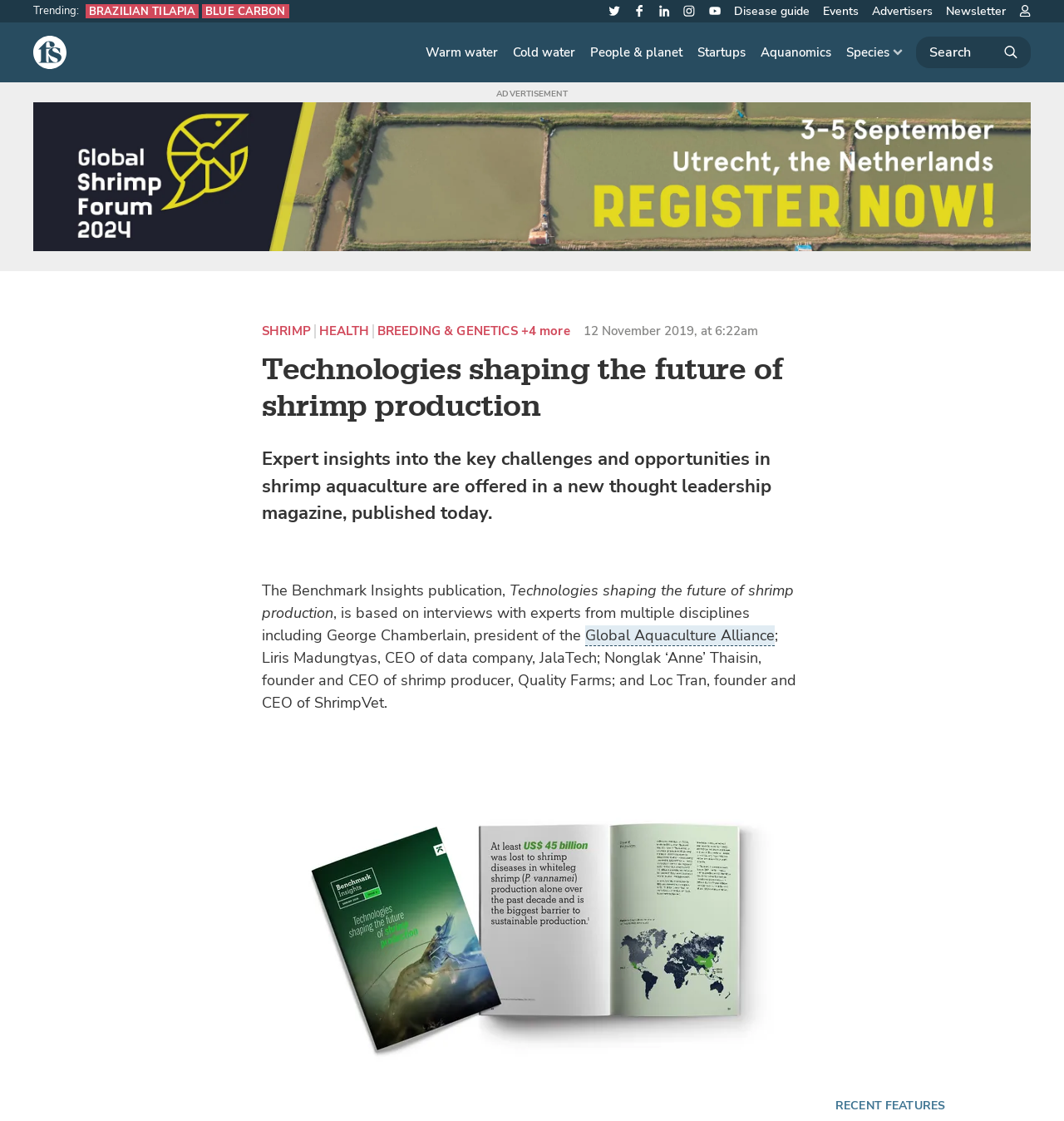Determine the bounding box coordinates of the UI element described below. Use the format (top-left x, top-left y, bottom-right x, bottom-right y) with floating point numbers between 0 and 1: Shrimp

[0.246, 0.289, 0.292, 0.302]